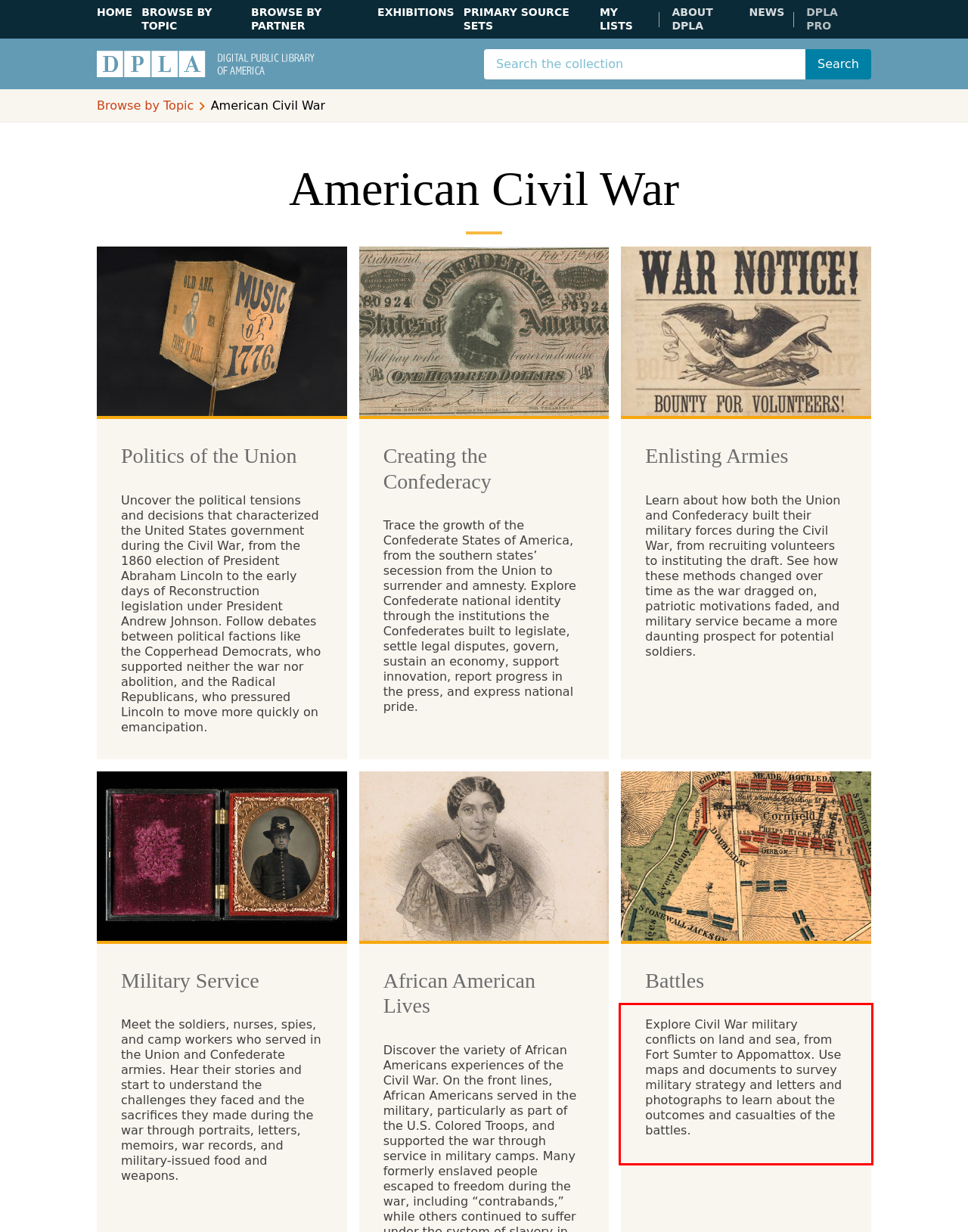You have a webpage screenshot with a red rectangle surrounding a UI element. Extract the text content from within this red bounding box.

Explore Civil War military conflicts on land and sea, from Fort Sumter to Appomattox. Use maps and documents to survey military strategy and letters and photographs to learn about the outcomes and casualties of the battles.